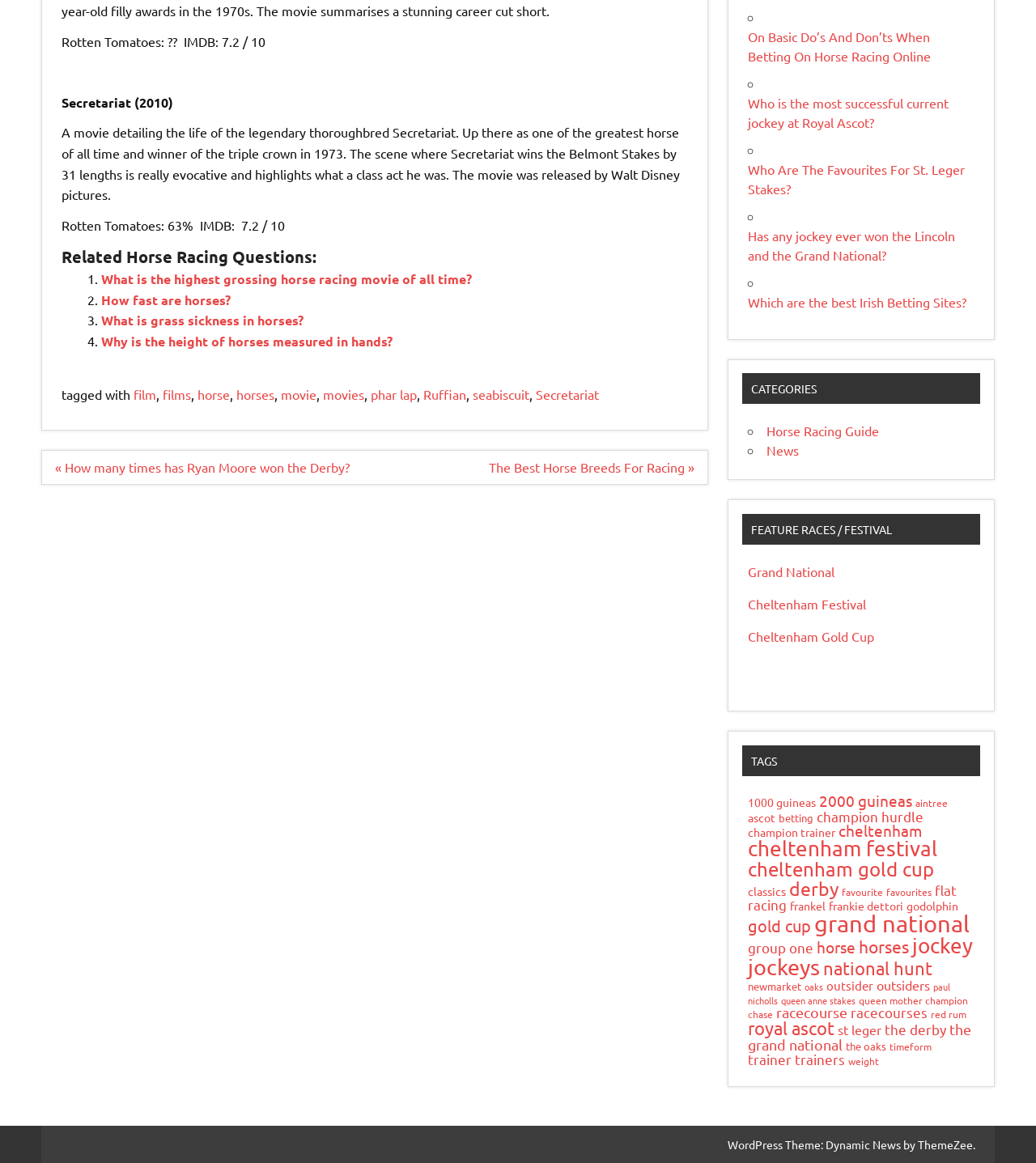Identify the bounding box coordinates for the UI element described by the following text: "frankie dettori". Provide the coordinates as four float numbers between 0 and 1, in the format [left, top, right, bottom].

[0.8, 0.773, 0.872, 0.785]